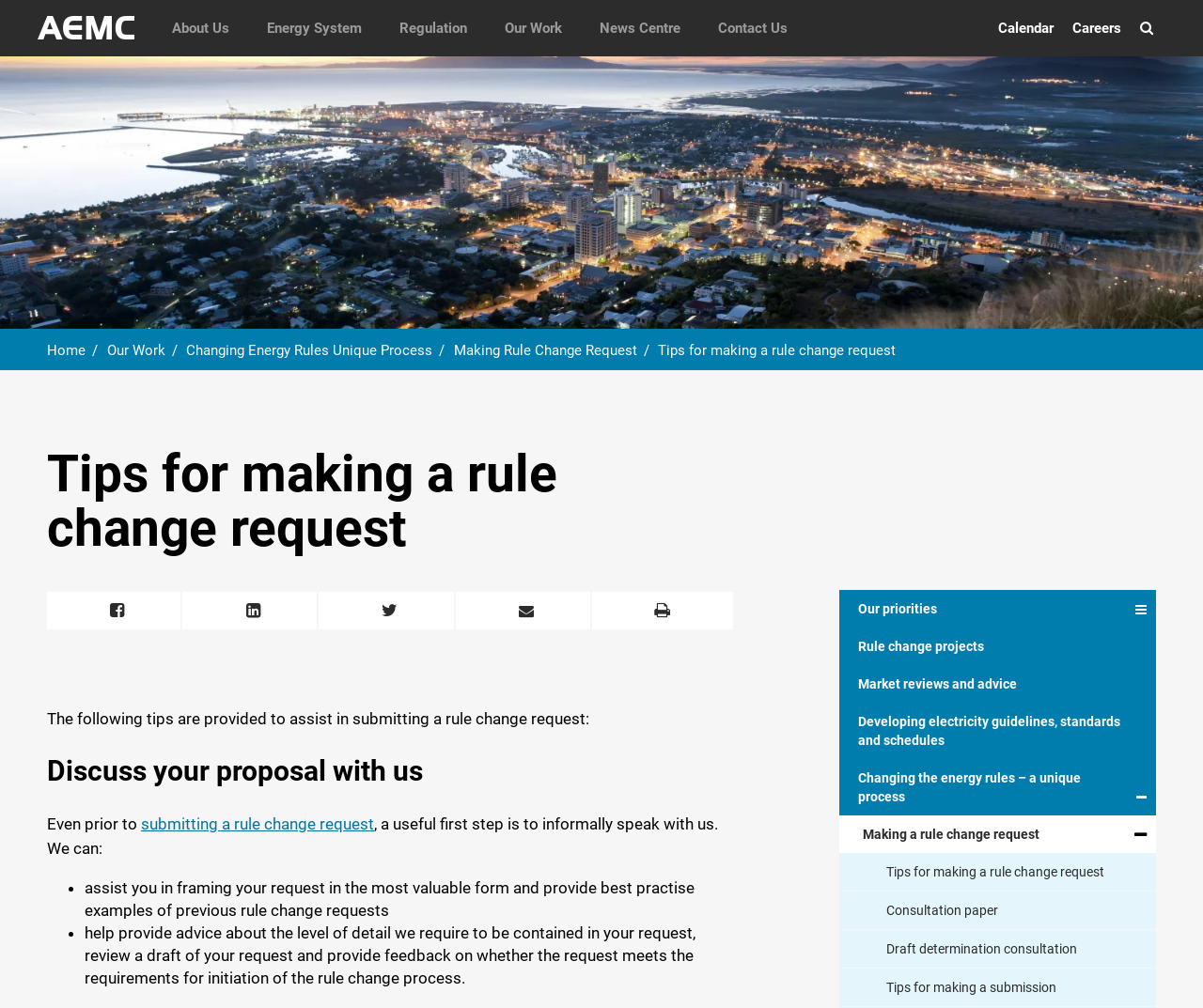Ascertain the bounding box coordinates for the UI element detailed here: "Careers". The coordinates should be provided as [left, top, right, bottom] with each value being a float between 0 and 1.

[0.883, 0.0, 0.94, 0.056]